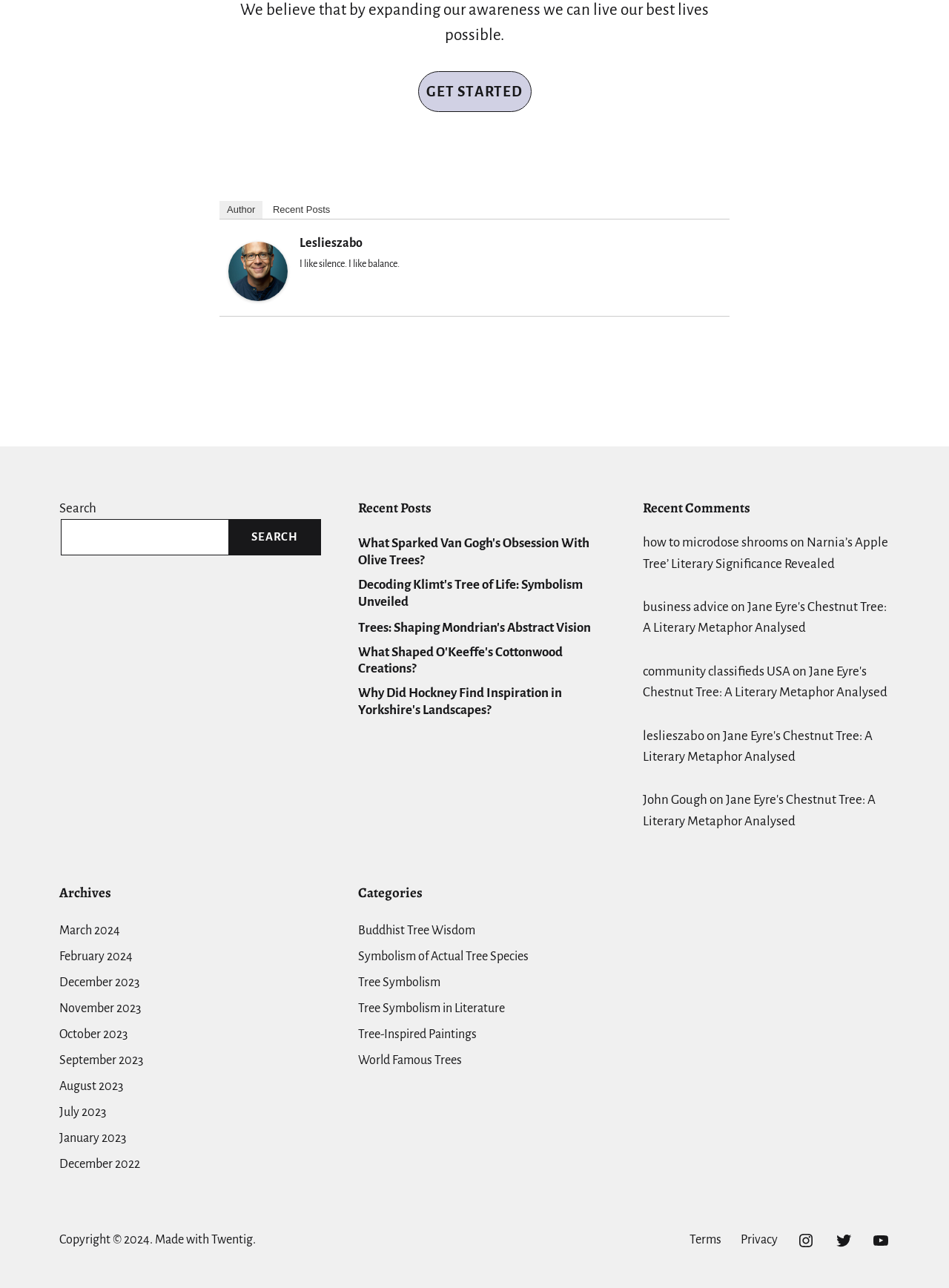Determine the bounding box coordinates of the section I need to click to execute the following instruction: "Search for something". Provide the coordinates as four float numbers between 0 and 1, i.e., [left, top, right, bottom].

[0.062, 0.403, 0.241, 0.431]